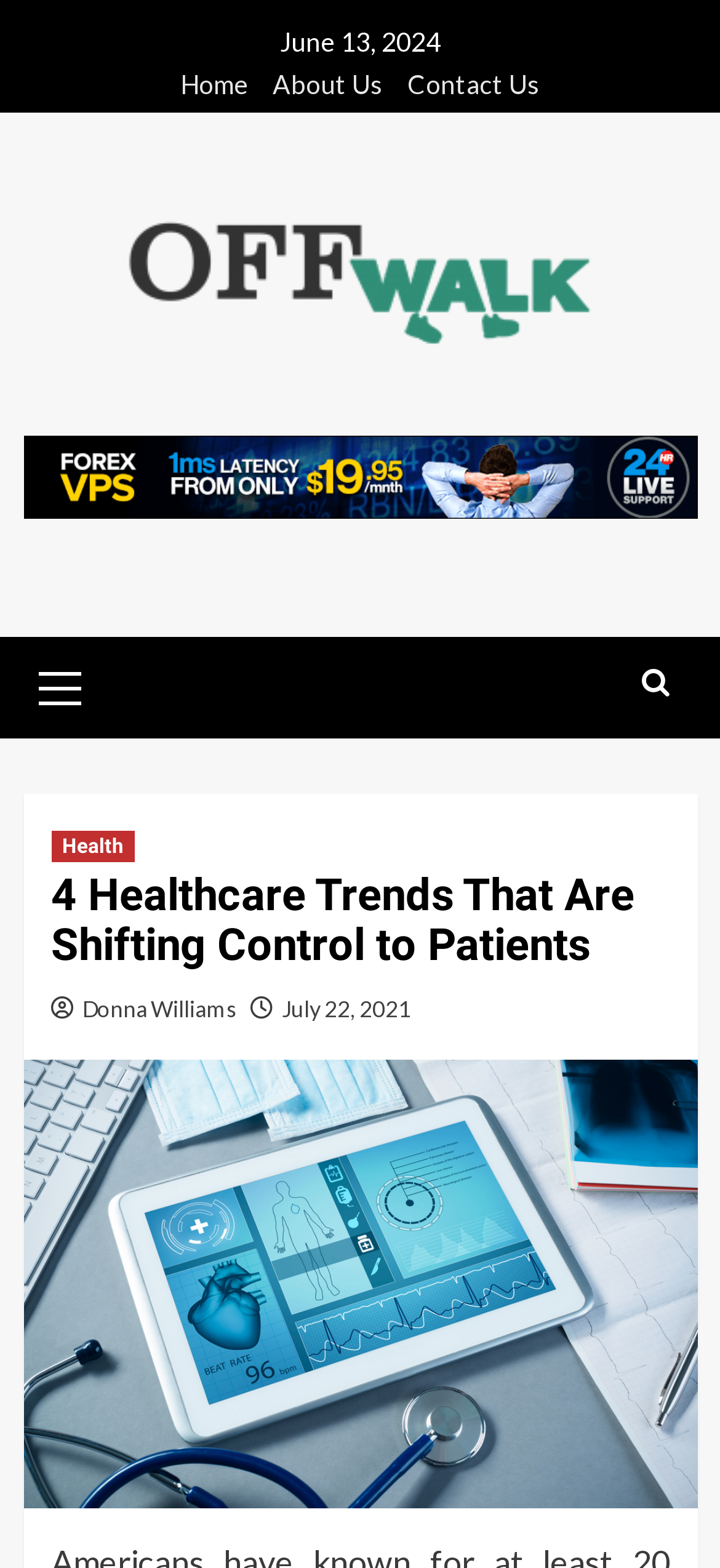Find and specify the bounding box coordinates that correspond to the clickable region for the instruction: "browse community health".

None